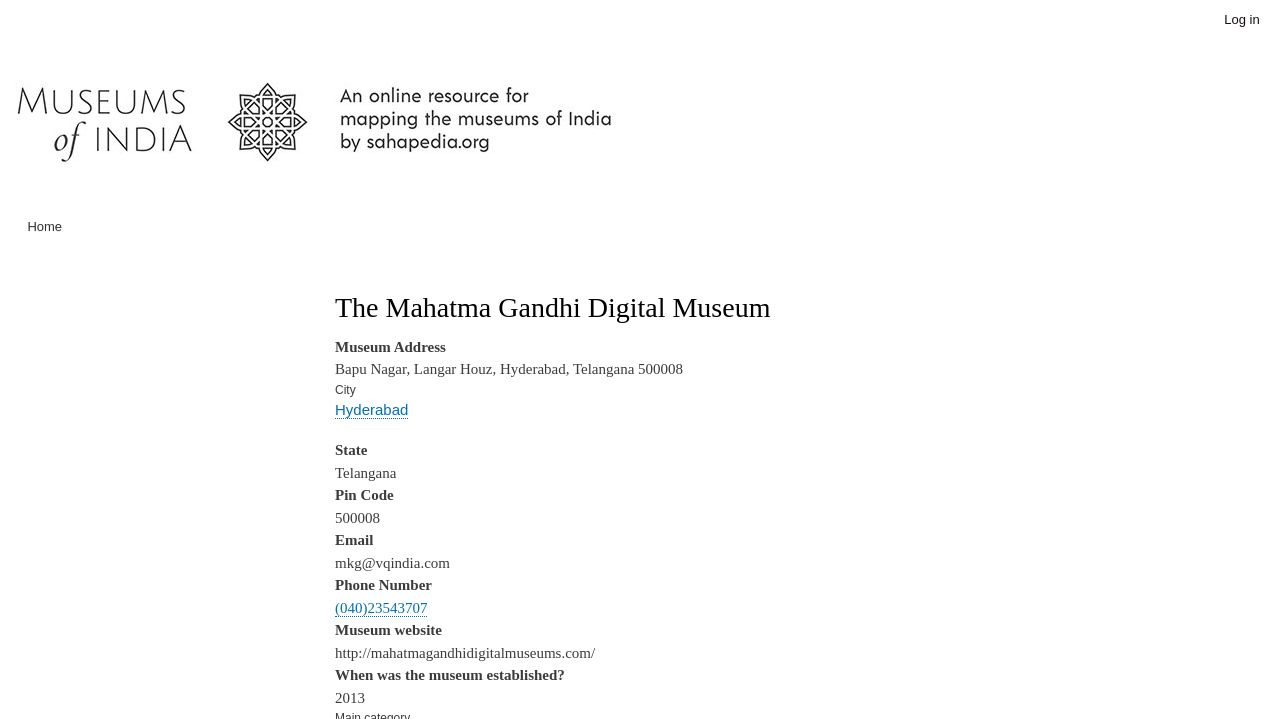Analyze the image and give a detailed response to the question:
What is the phone number of the museum?

I found the phone number of the museum by looking at the link element under the 'Phone Number' static text. The phone number is listed as '(040)23543707'.